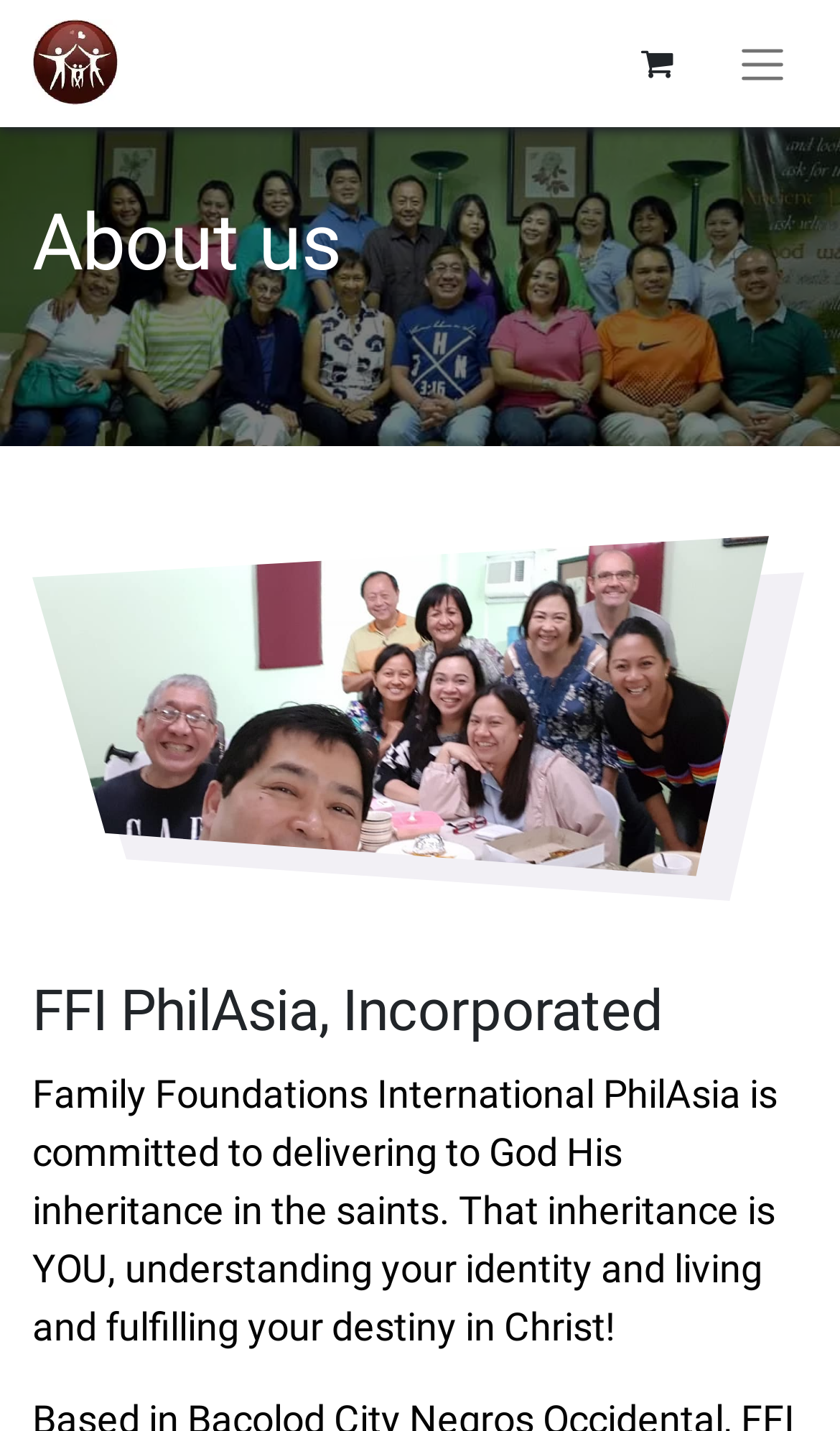Can you find the bounding box coordinates for the UI element given this description: "0"? Provide the coordinates as four float numbers between 0 and 1: [left, top, right, bottom].

[0.731, 0.014, 0.833, 0.074]